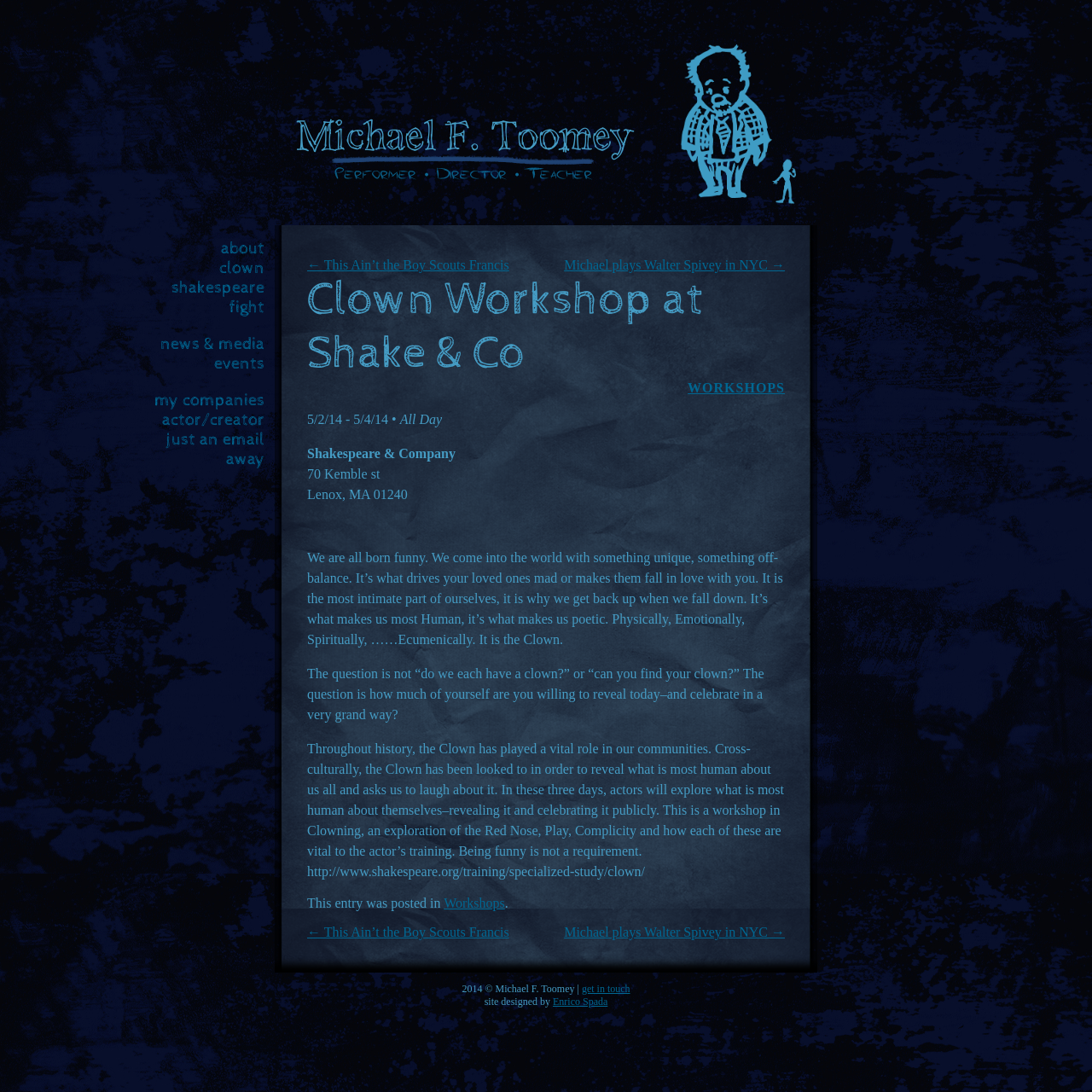Please locate the bounding box coordinates of the region I need to click to follow this instruction: "Click the logo".

None